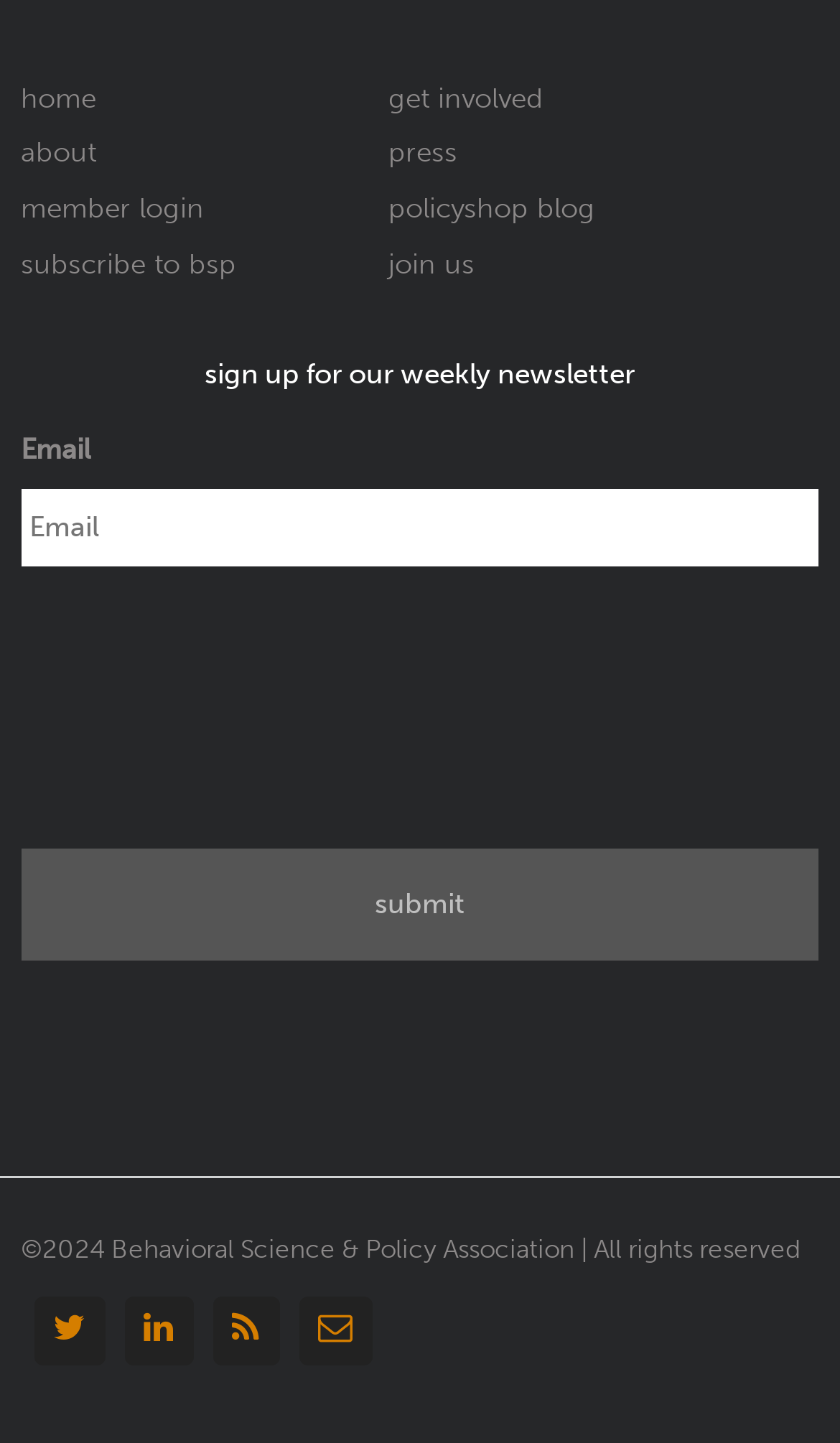What is the copyright year of the website? Look at the image and give a one-word or short phrase answer.

2024